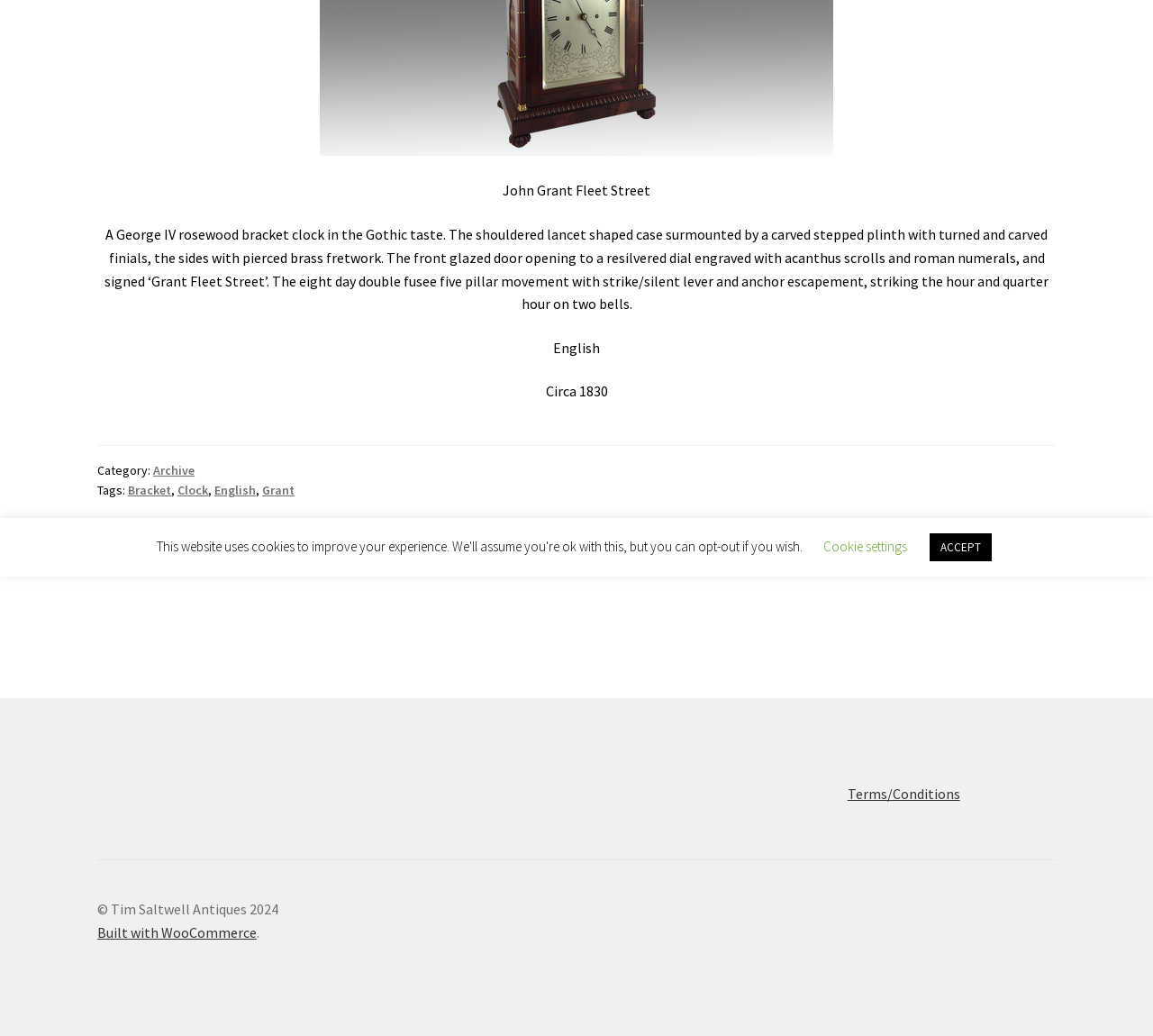Identify the bounding box of the HTML element described here: "ACCEPT". Provide the coordinates as four float numbers between 0 and 1: [left, top, right, bottom].

[0.806, 0.515, 0.86, 0.542]